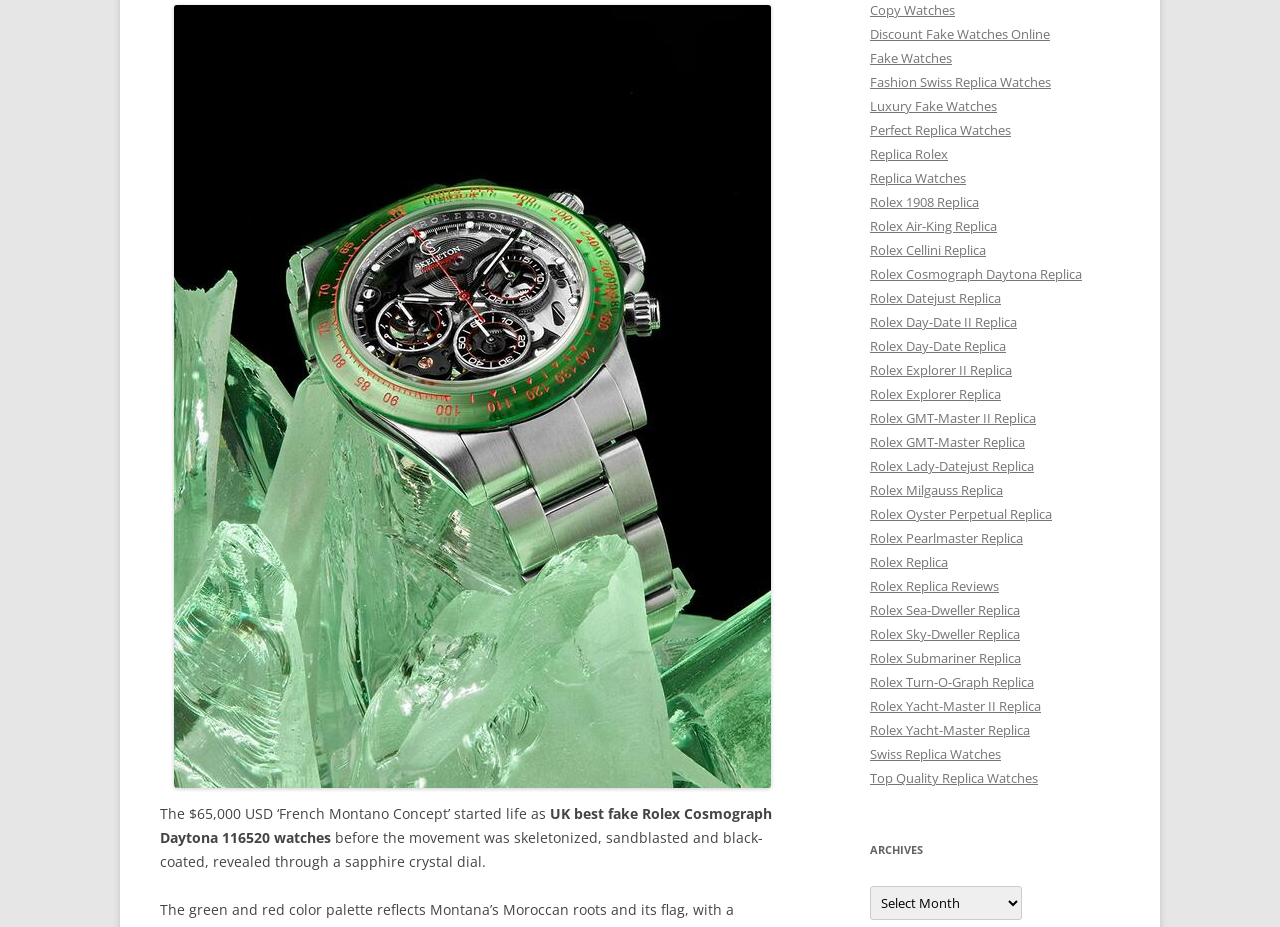Analyze the image and provide a detailed answer to the question: What is the purpose of the 'Archives' section?

The answer can be inferred from the context of the webpage. The 'Archives' section is typically used to store past records or articles, and the presence of a combobox with the label 'Archives' suggests that it serves a similar purpose on this webpage.